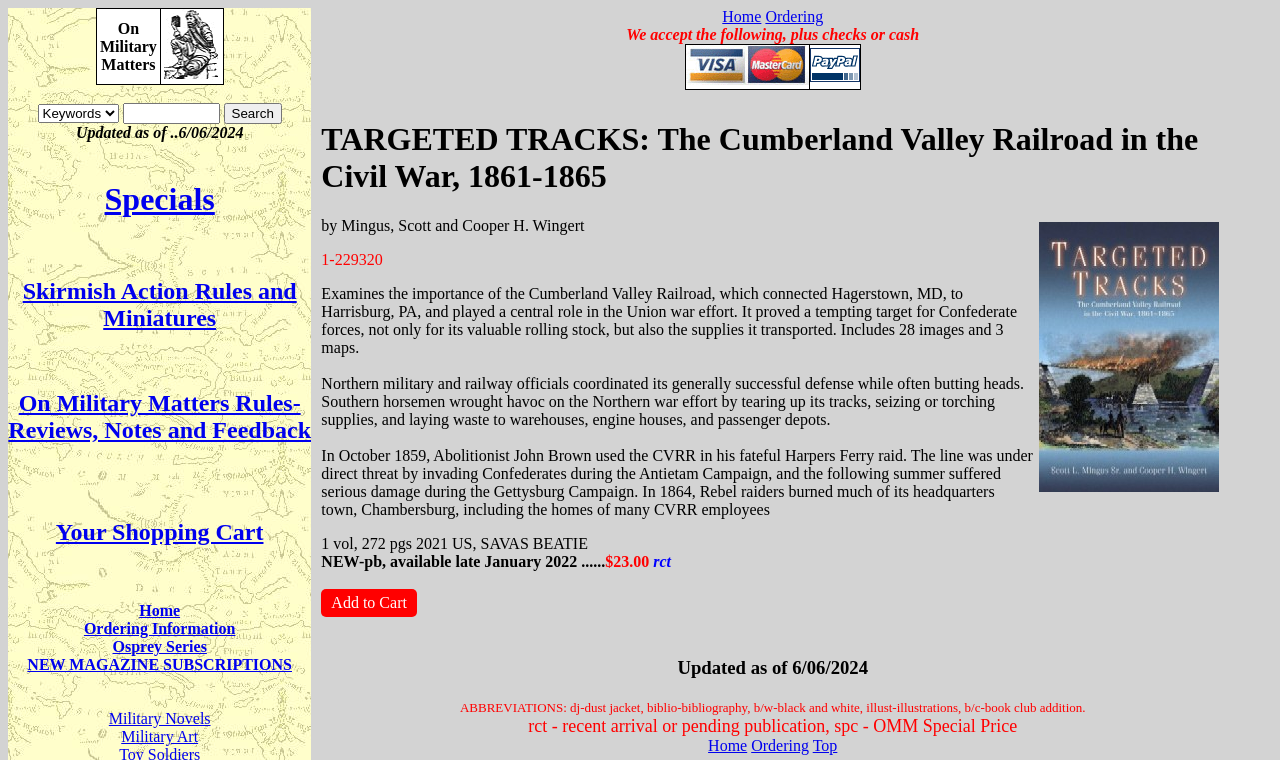Locate the bounding box coordinates of the area where you should click to accomplish the instruction: "View Skirmish Action Rules and Miniatures".

[0.018, 0.366, 0.232, 0.435]